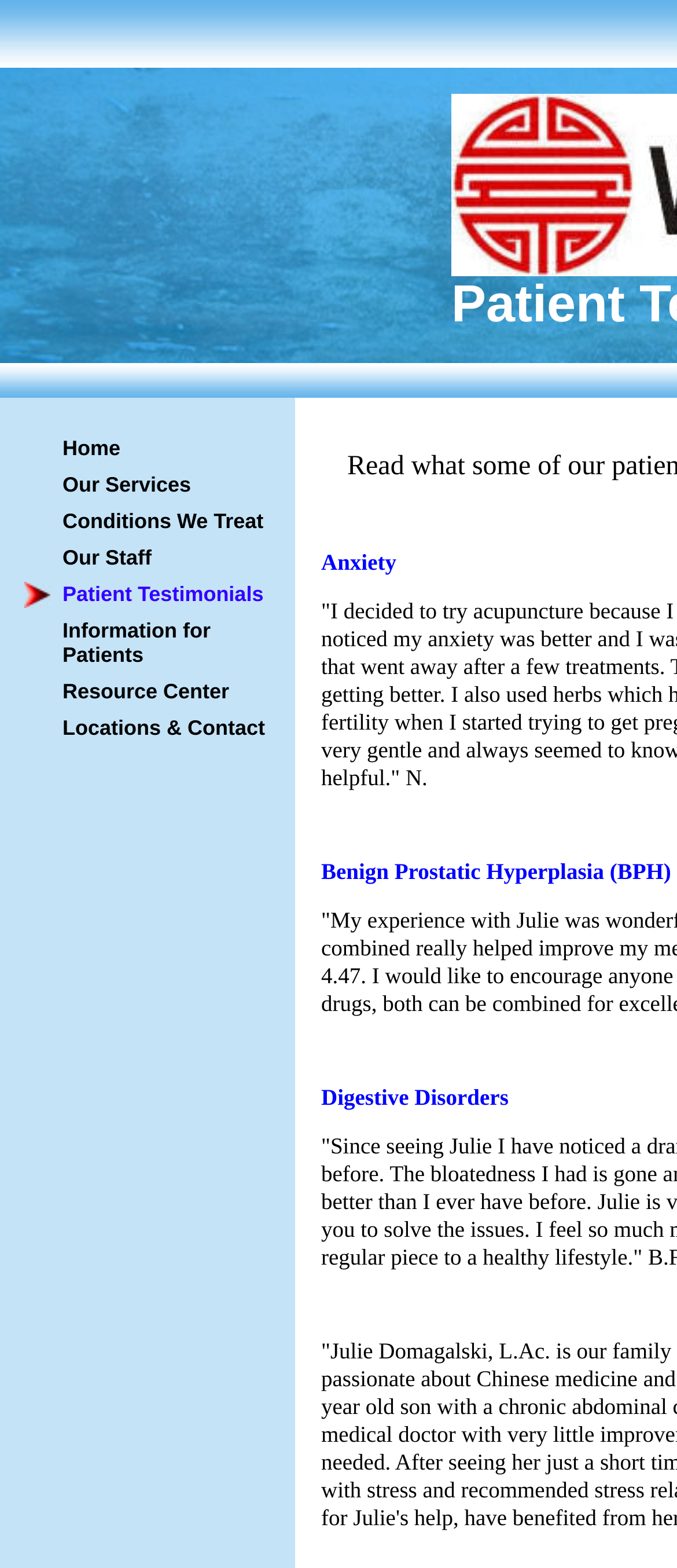How many links are in the navigation menu?
Look at the image and provide a detailed response to the question.

I counted the number of links in the navigation menu, which are 'Home', 'Our Services', 'Conditions We Treat', 'Our Staff', 'Patient Testimonials', 'Information for Patients', 'Resource Center', and 'Locations & Contact'. There are 9 links in total.